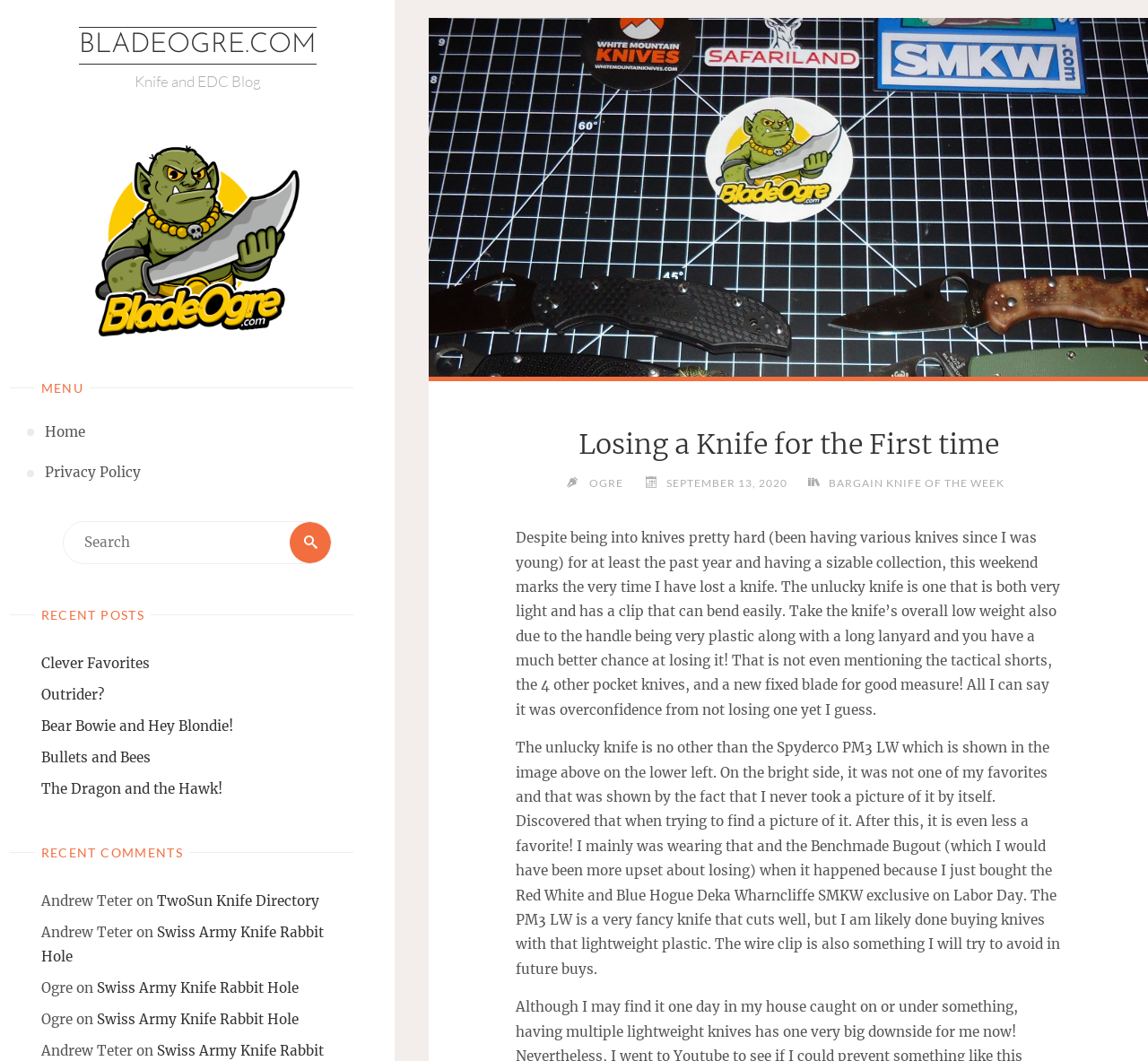Provide a comprehensive description of the webpage.

This webpage is about a blog post titled "Losing a Knife for the First time" on BladeOgre.com. At the top, there is a layout table with a link to the website's homepage, "BLADEOGRE.COM", and a static text "Knife and EDC Blog". Below this, there is an image related to the blog post title.

On the left side, there is a navigation menu labeled "Primary Menu" with links to "Home" and "Privacy Policy". Below this, there is a search bar with a search button. 

The main content of the webpage is divided into sections. The first section is labeled "RECENT POSTS" and lists five links to recent blog posts. The second section is labeled "RECENT COMMENTS" and lists four comments with links to the corresponding blog posts.

The main blog post is titled "Losing a Knife for the First time" and has a heading with the author's name, "OGRE", and the date "SEPTEMBER 13, 2020". The post is about the author's experience of losing a knife, specifically a Spyderco PM3 LW, and reflects on the reasons why it was lost. The post is divided into two paragraphs of text.